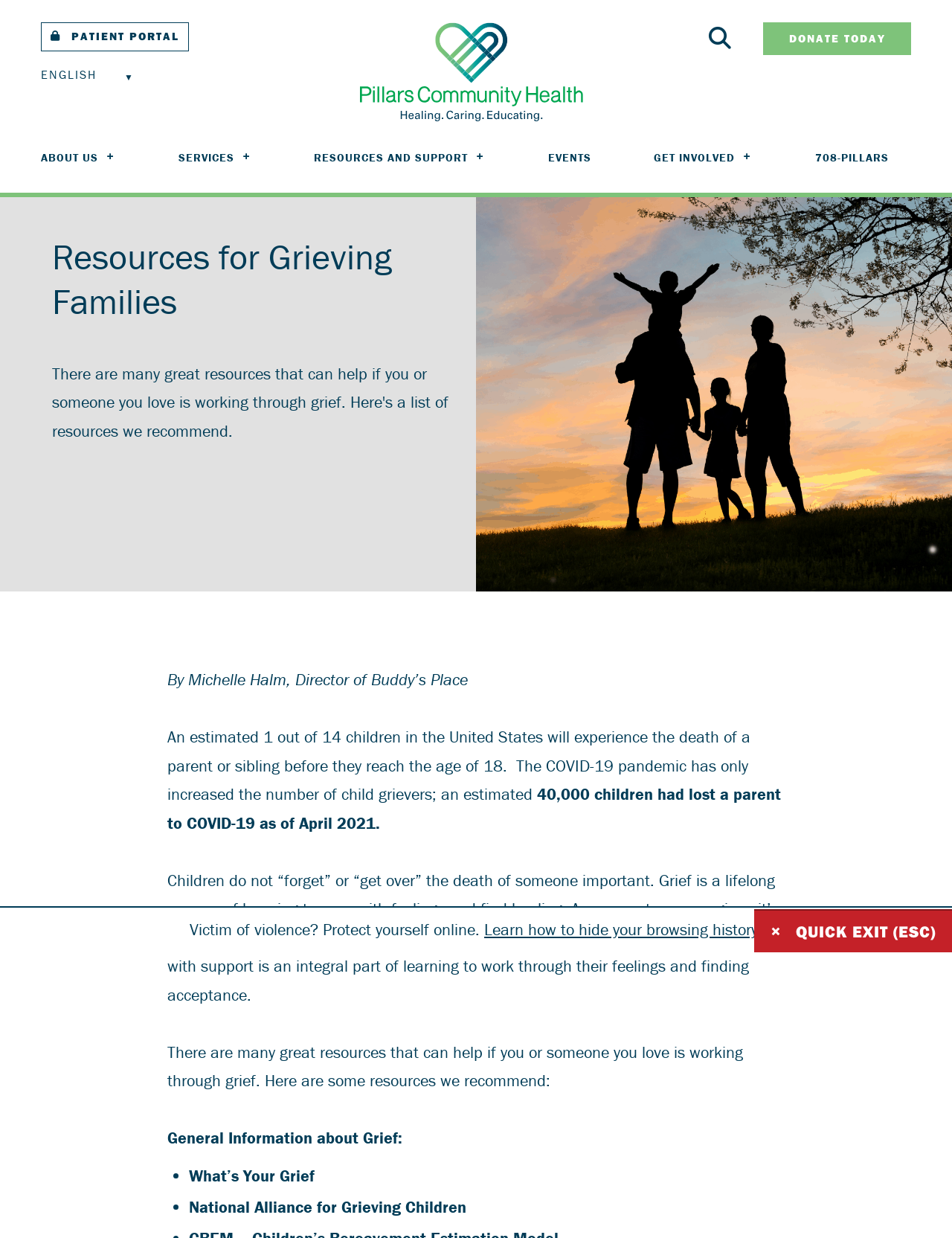Determine the bounding box coordinates of the region to click in order to accomplish the following instruction: "Search for resources.". Provide the coordinates as four float numbers between 0 and 1, specifically [left, top, right, bottom].

[0.719, 0.018, 0.794, 0.041]